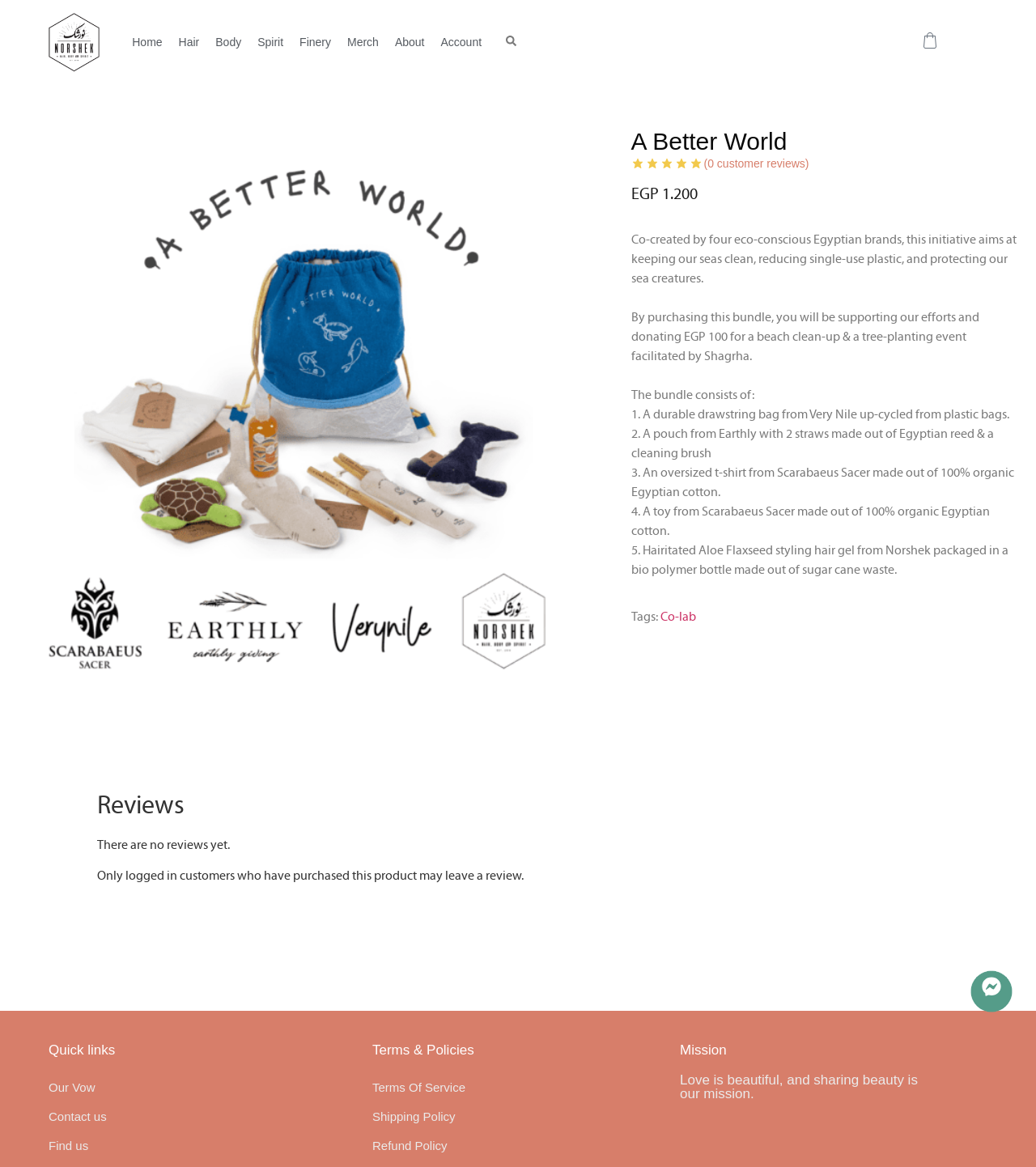Locate the bounding box coordinates of the clickable region necessary to complete the following instruction: "Read the 'About' page". Provide the coordinates in the format of four float numbers between 0 and 1, i.e., [left, top, right, bottom].

[0.373, 0.02, 0.418, 0.052]